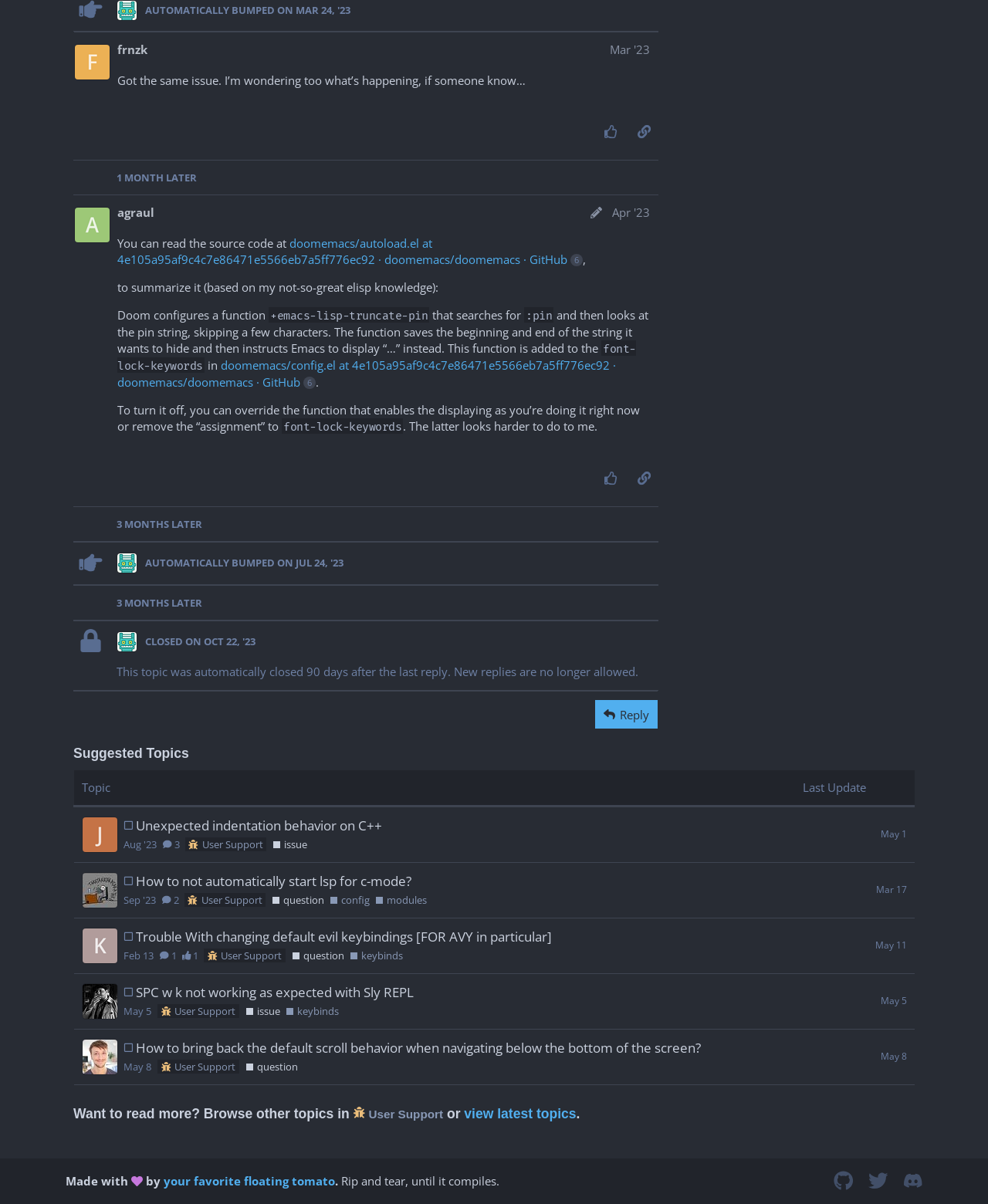Please locate the bounding box coordinates of the element that needs to be clicked to achieve the following instruction: "like this post". The coordinates should be four float numbers between 0 and 1, i.e., [left, top, right, bottom].

[0.604, 0.386, 0.633, 0.408]